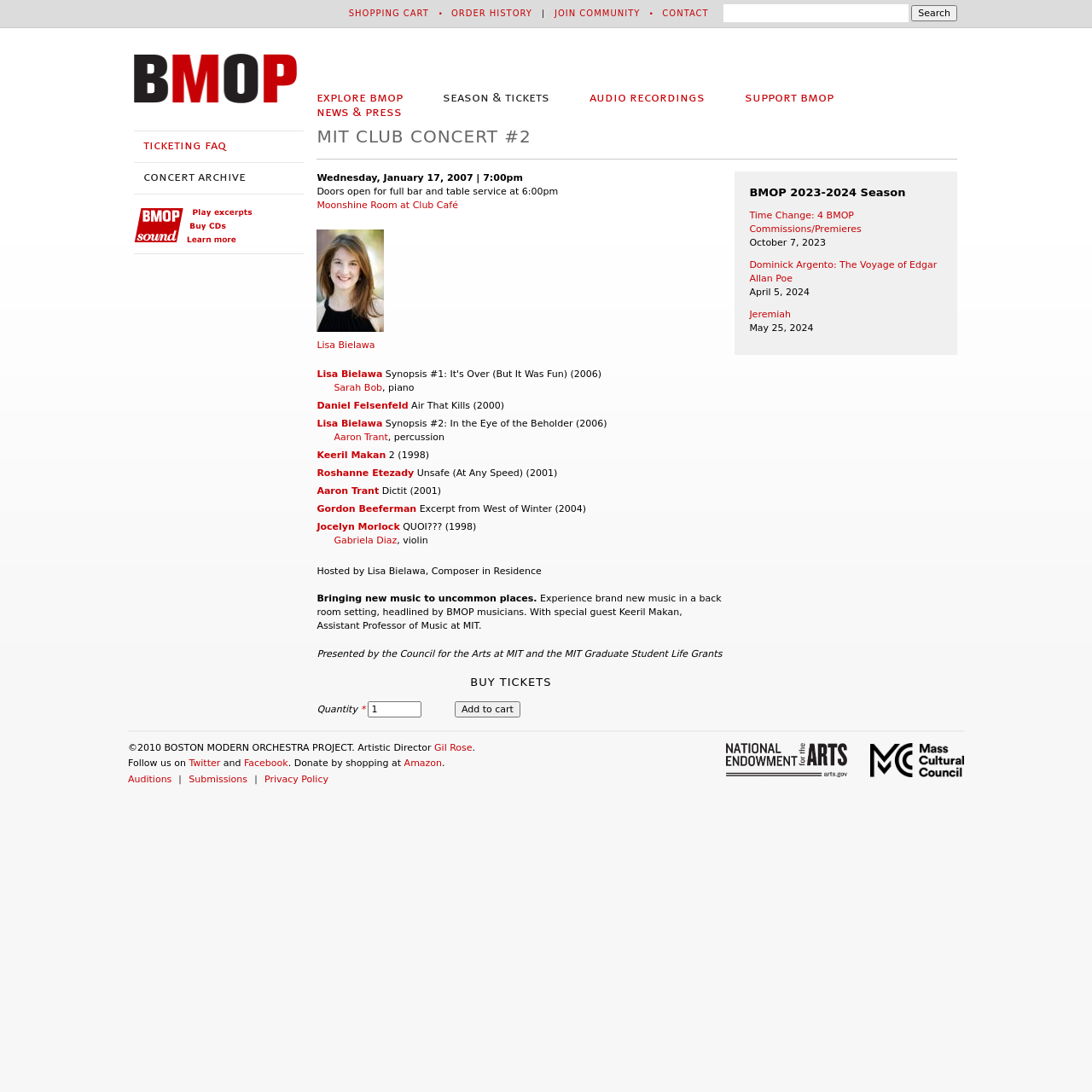Please find the bounding box coordinates of the element's region to be clicked to carry out this instruction: "Go to shopping cart".

[0.319, 0.008, 0.393, 0.016]